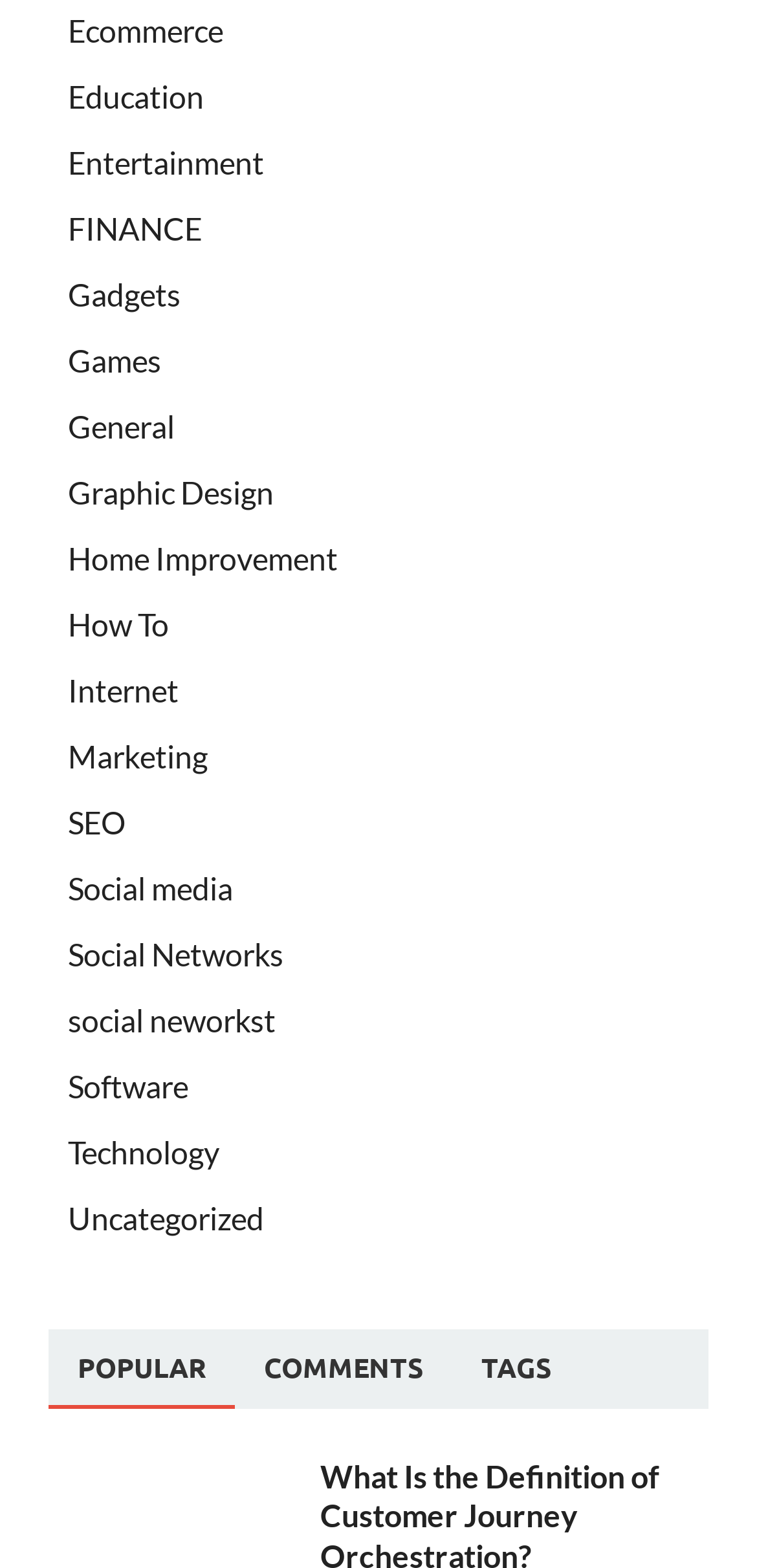Answer the following query with a single word or phrase:
What is the default selected tab?

POPULAR